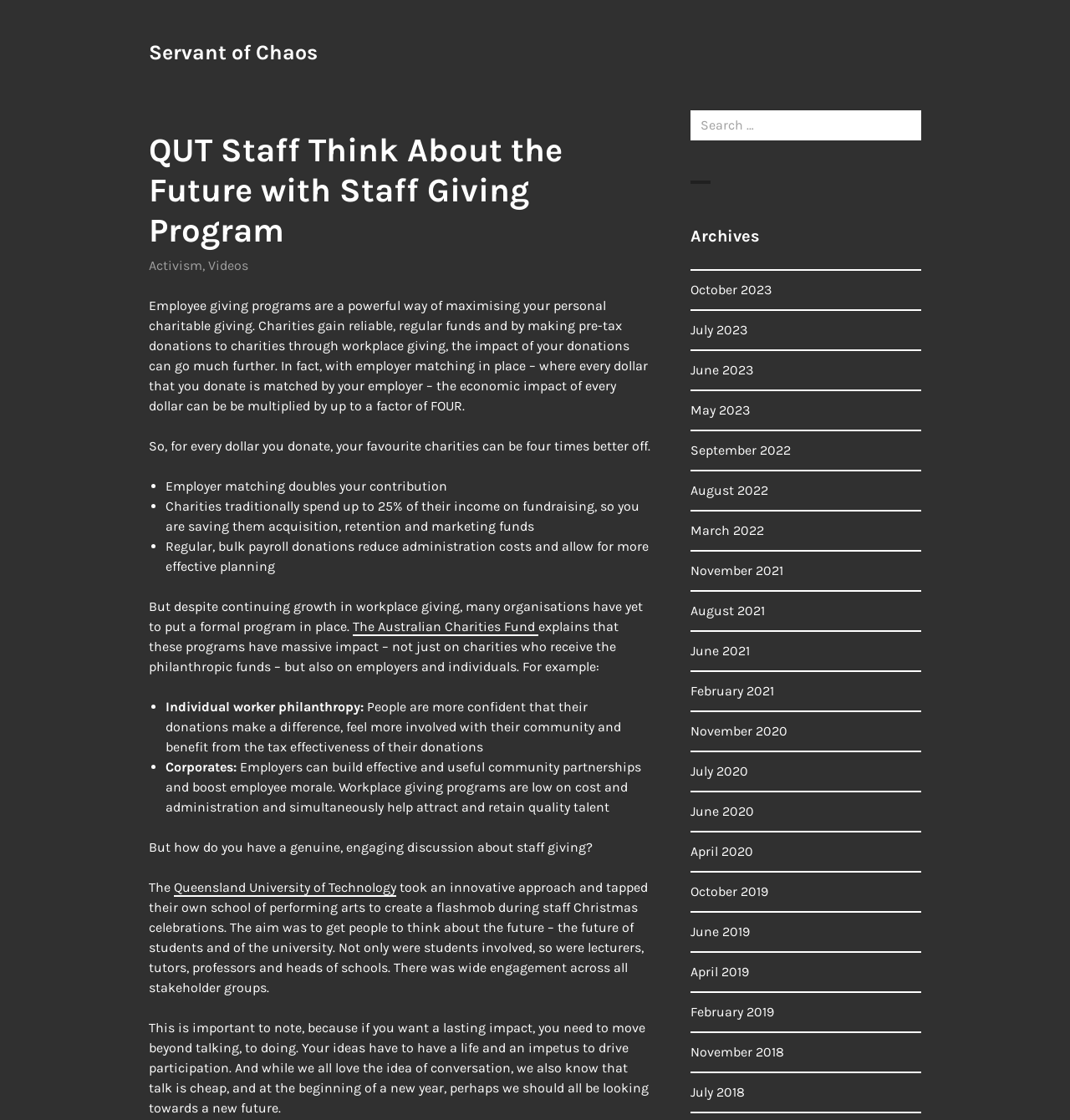Find the bounding box coordinates for the area you need to click to carry out the instruction: "Click on the 'Queensland University of Technology' link". The coordinates should be four float numbers between 0 and 1, indicated as [left, top, right, bottom].

[0.162, 0.785, 0.37, 0.799]